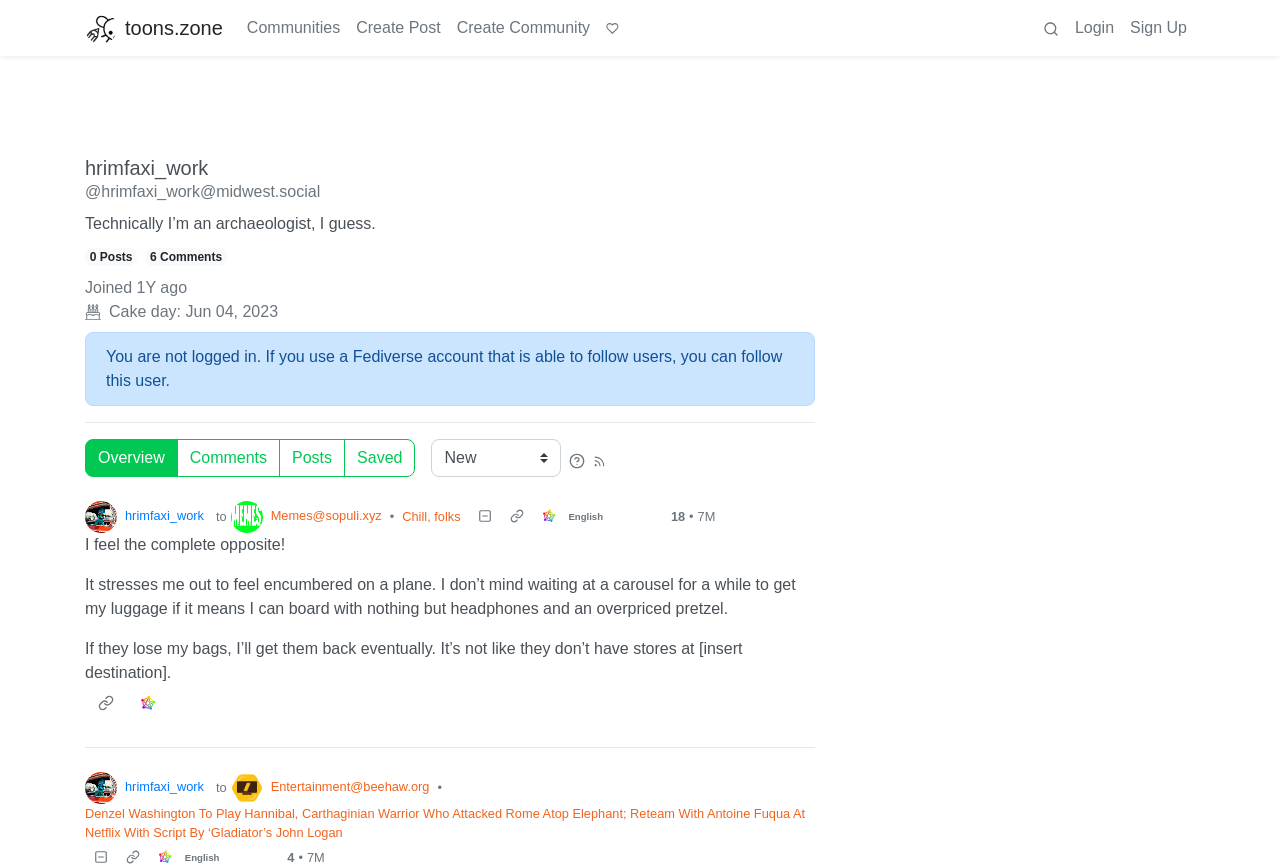Answer this question using a single word or a brief phrase:
What is the cake day of the user?

Jun 04, 2023